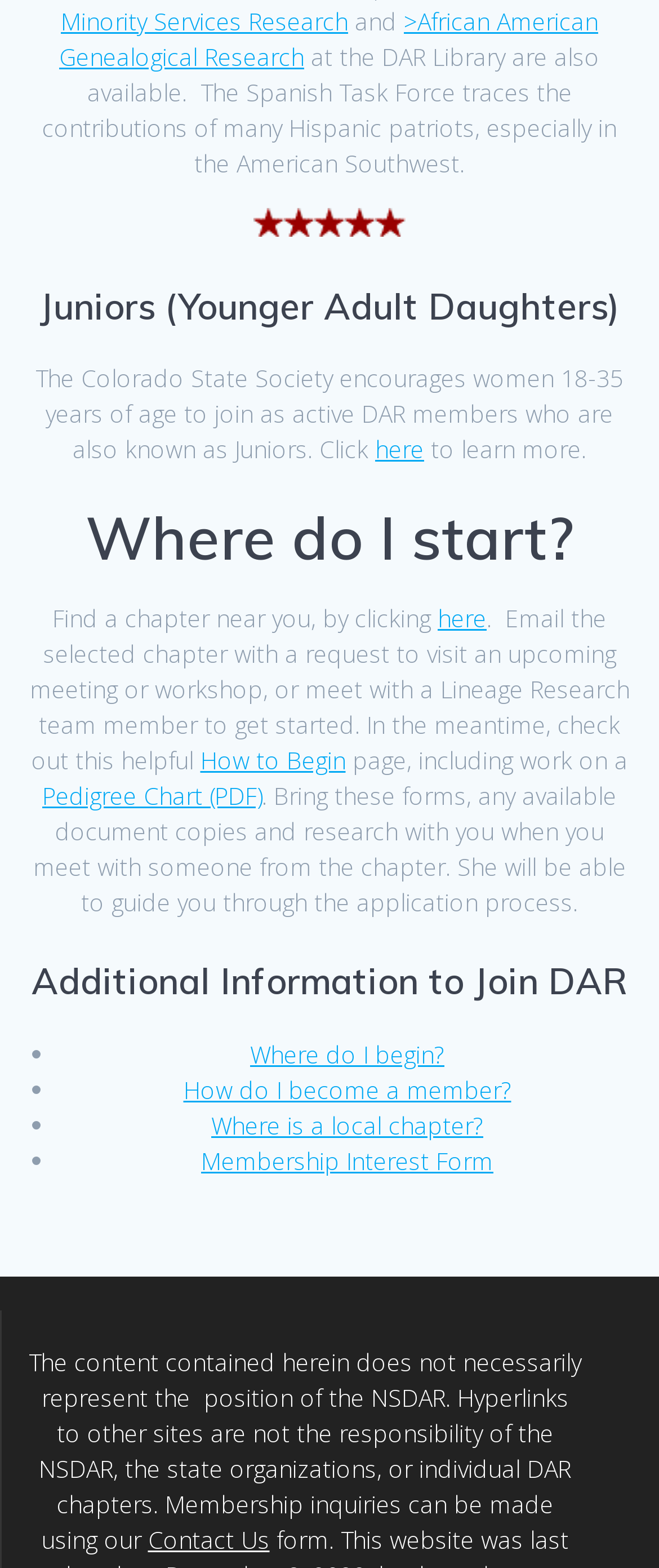Give the bounding box coordinates for the element described by: "LizzyBP".

None